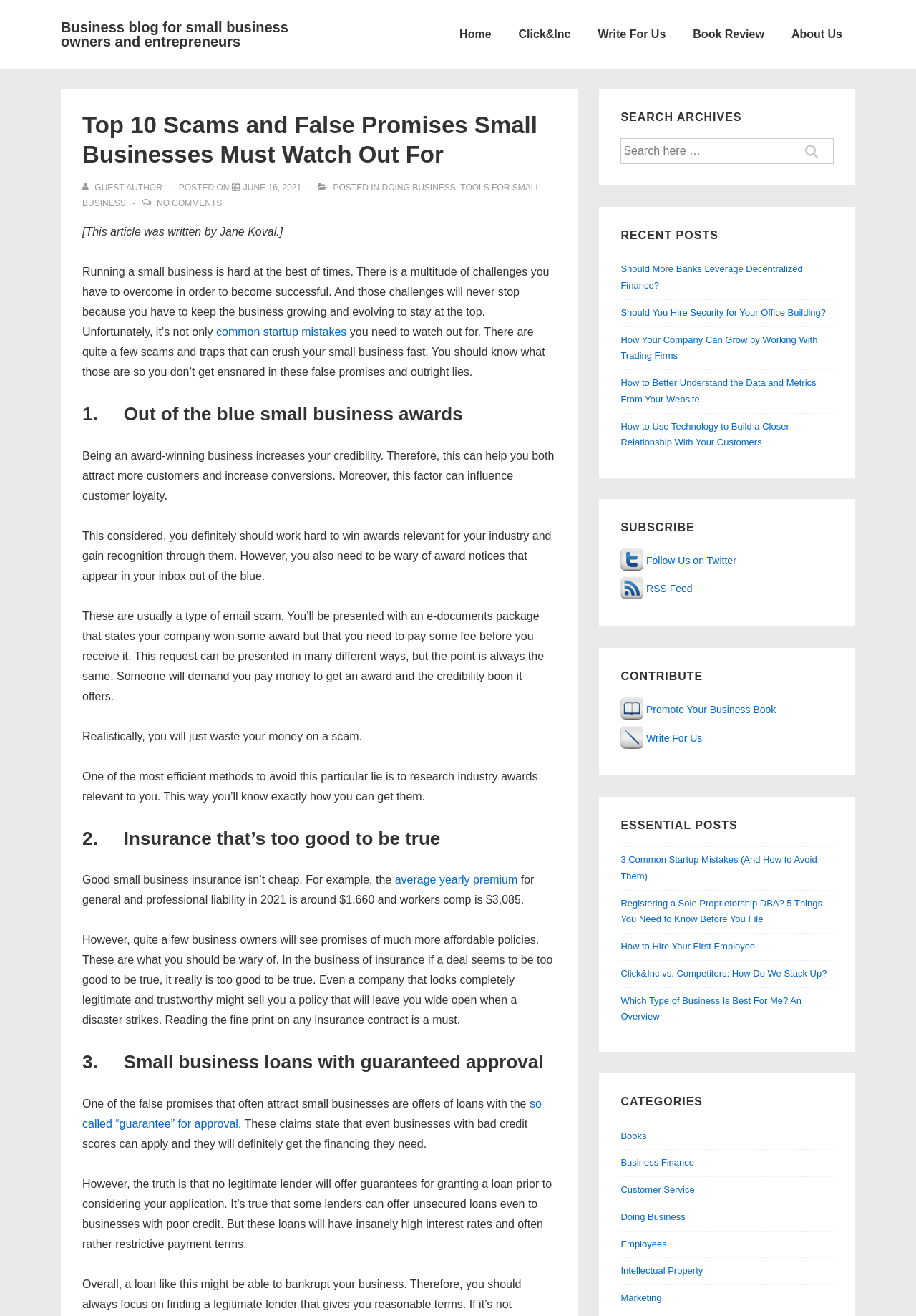Locate the bounding box coordinates of the element that should be clicked to fulfill the instruction: "Write for the blog".

[0.678, 0.562, 0.767, 0.571]